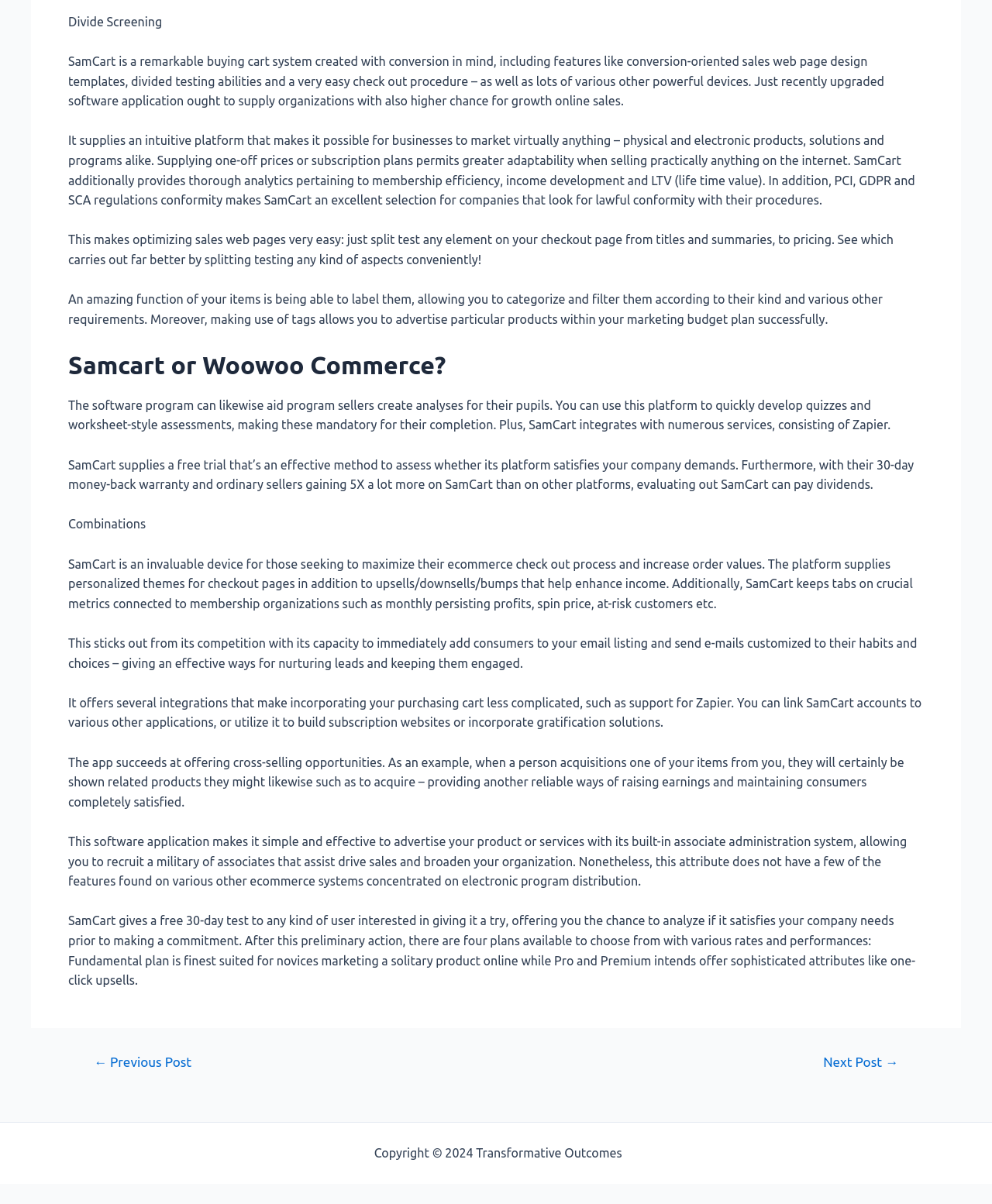What is the feature of SamCart that helps optimize sales pages?
Utilize the image to construct a detailed and well-explained answer.

According to the StaticText element, SamCart makes optimizing sales pages easy by allowing users to split test any element on their checkout page, such as titles and summaries, to pricing.